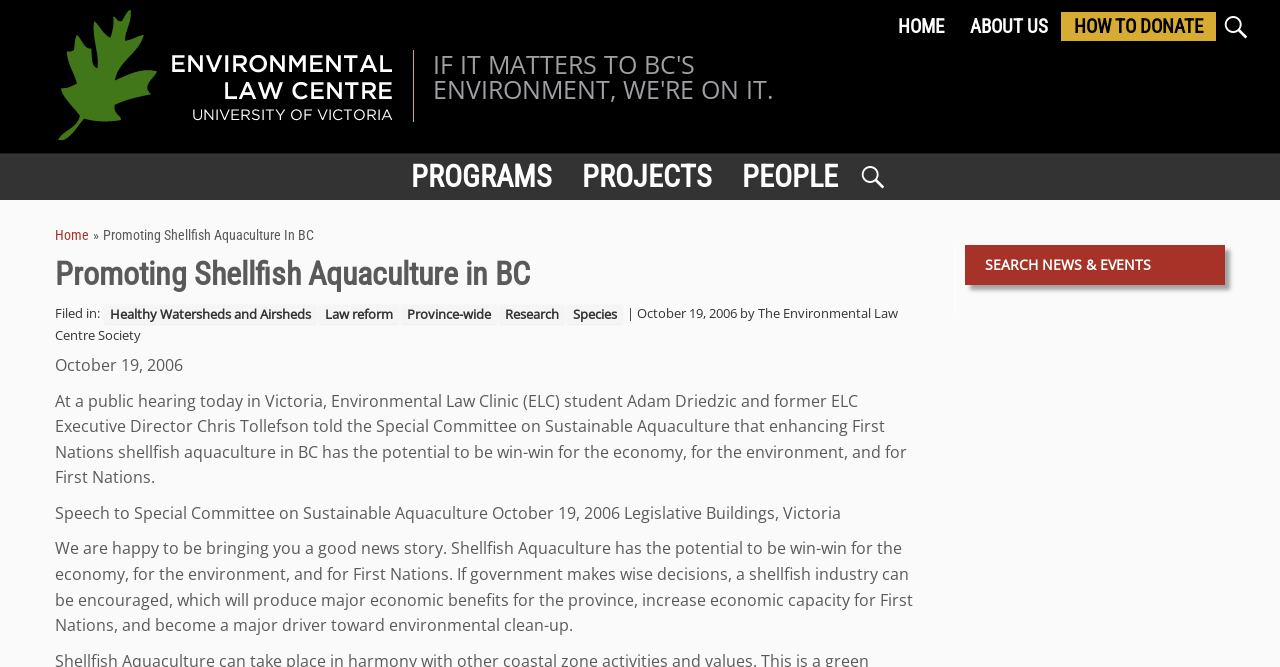Find the bounding box of the web element that fits this description: "Healthy Watersheds and Airsheds".

[0.081, 0.456, 0.248, 0.486]